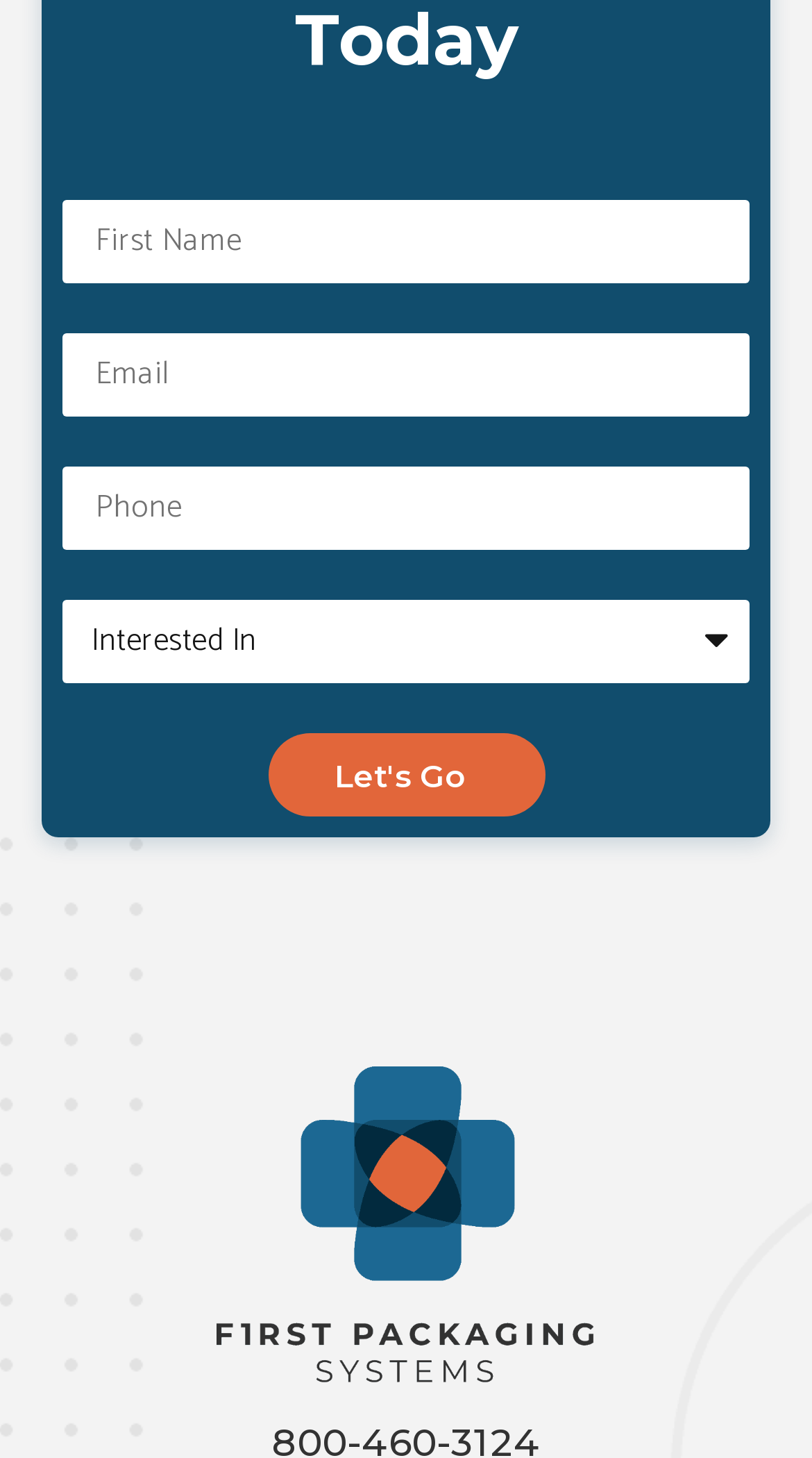What is the purpose of the 'Let's Go' button?
Based on the visual details in the image, please answer the question thoroughly.

The 'Let's Go' button is a submit button, which suggests that it is used to submit the form that contains the 'Name', 'Email', 'Phone', and 'Interested In' fields. This is a common pattern in web forms, where a submit button is used to send the user's input to the server for processing.